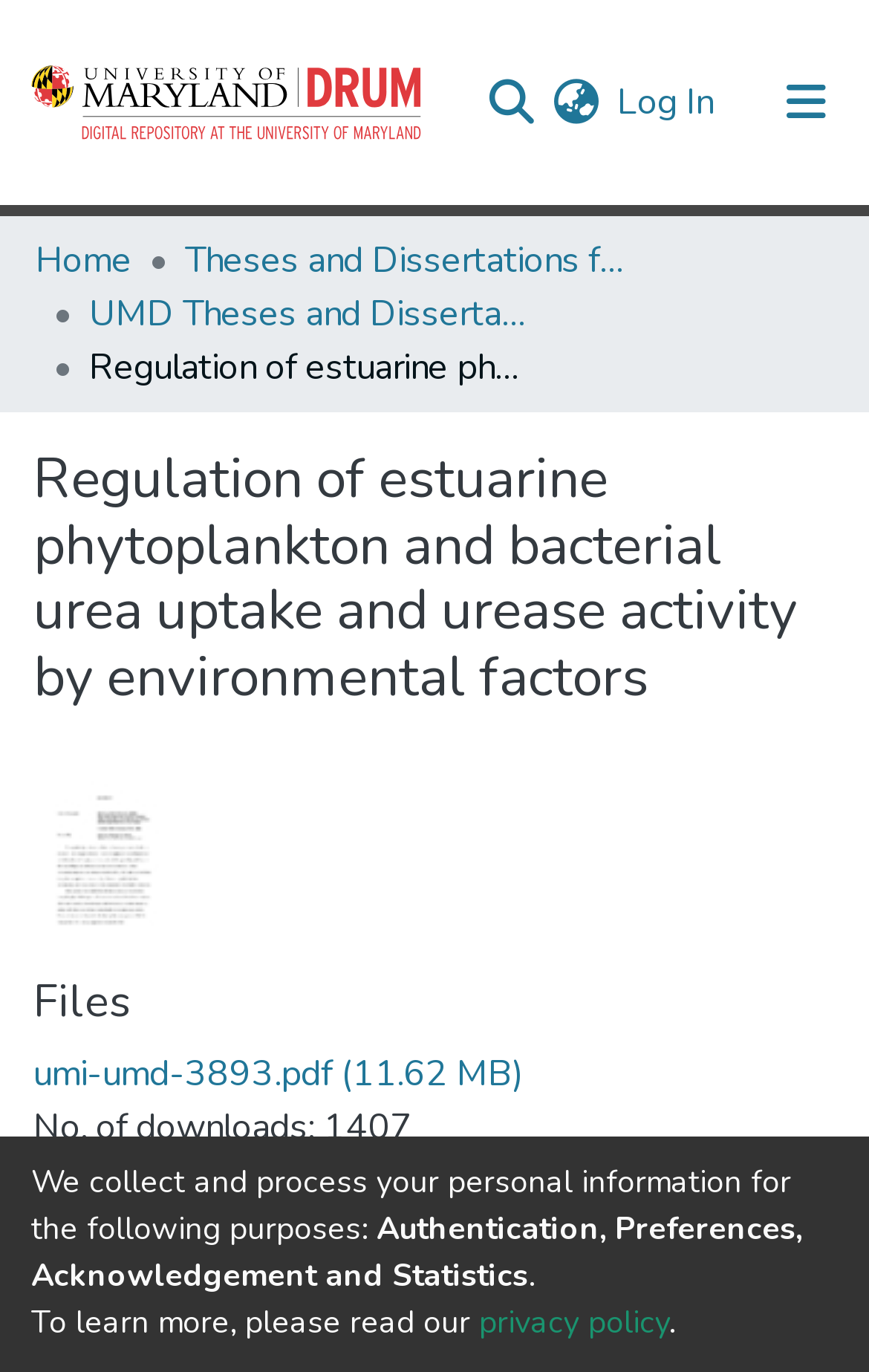Determine the bounding box coordinates of the region I should click to achieve the following instruction: "Contact us". Ensure the bounding box coordinates are four float numbers between 0 and 1, i.e., [left, top, right, bottom].

None